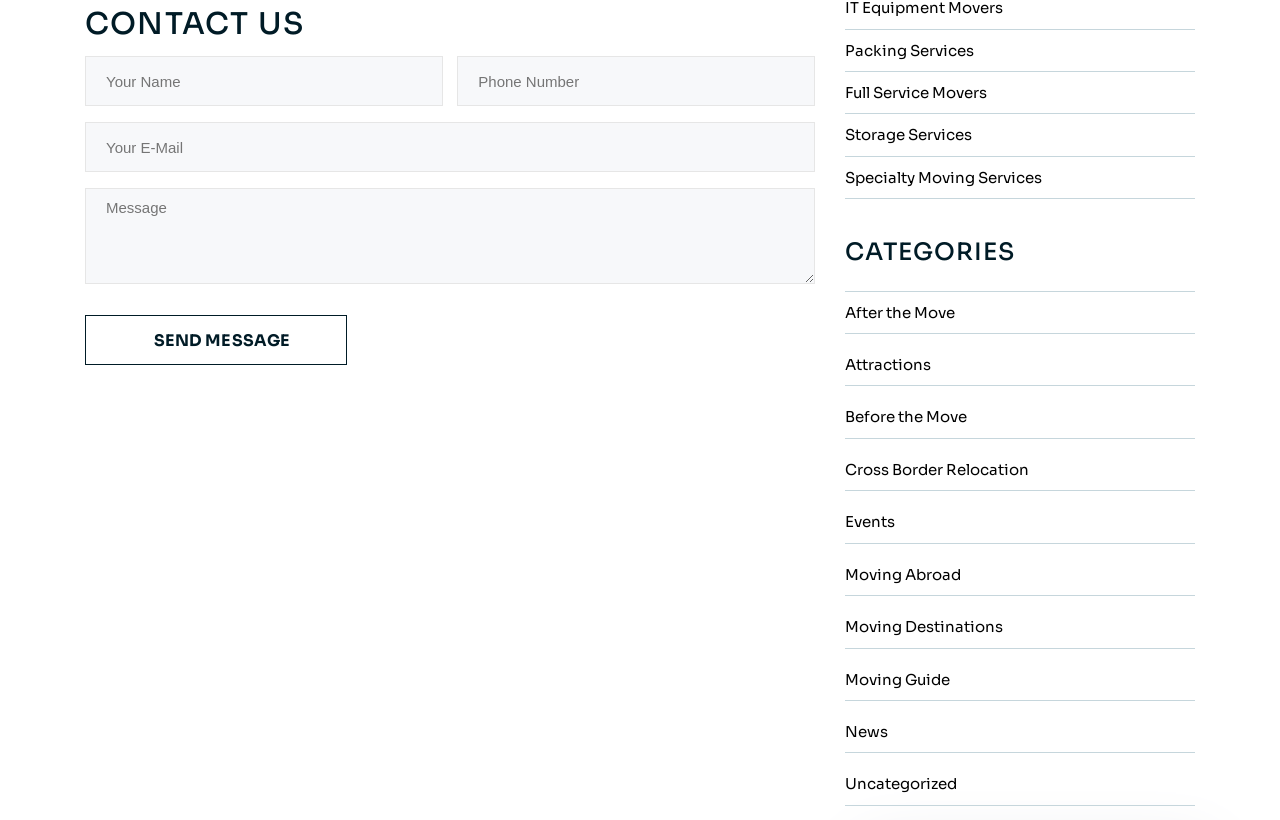Determine the bounding box coordinates of the clickable element to achieve the following action: 'Enter your name'. Provide the coordinates as four float values between 0 and 1, formatted as [left, top, right, bottom].

[0.066, 0.069, 0.346, 0.13]